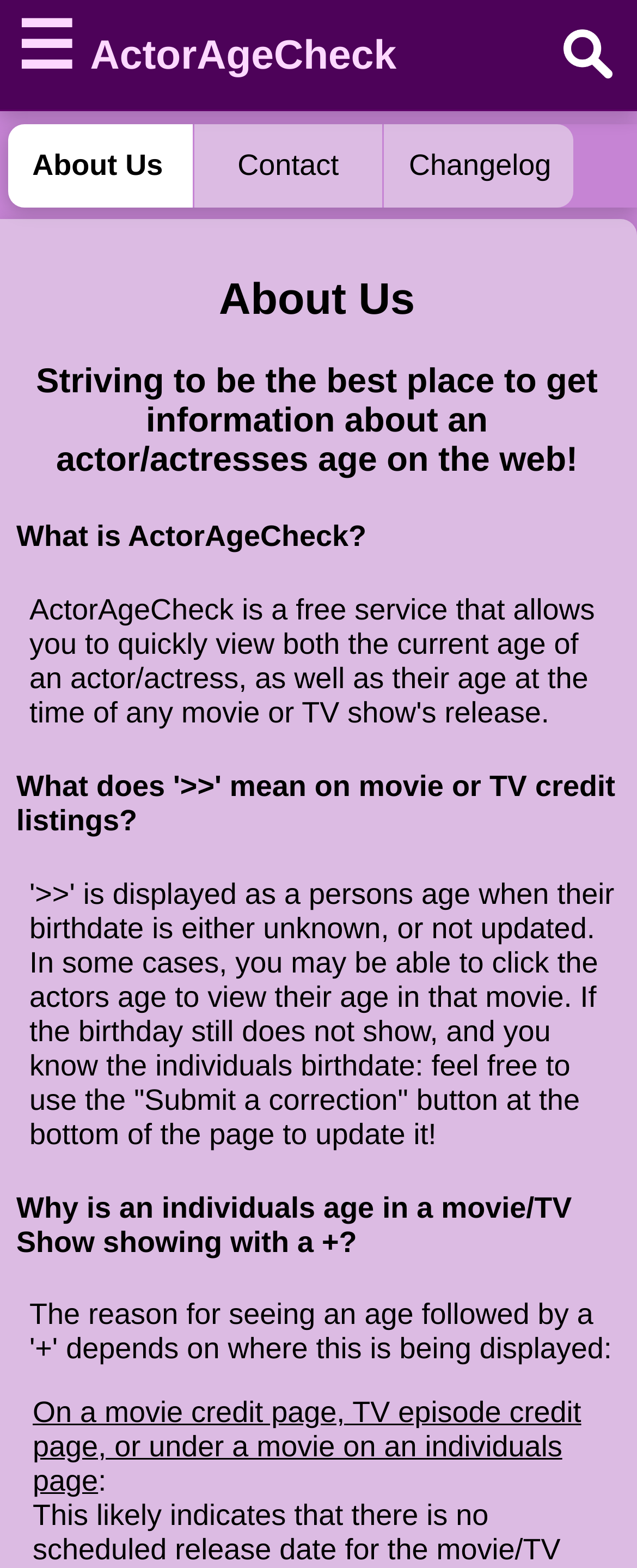Give a short answer to this question using one word or a phrase:
Why is an individual's age in a movie/TV show showing with a +?

Not specified